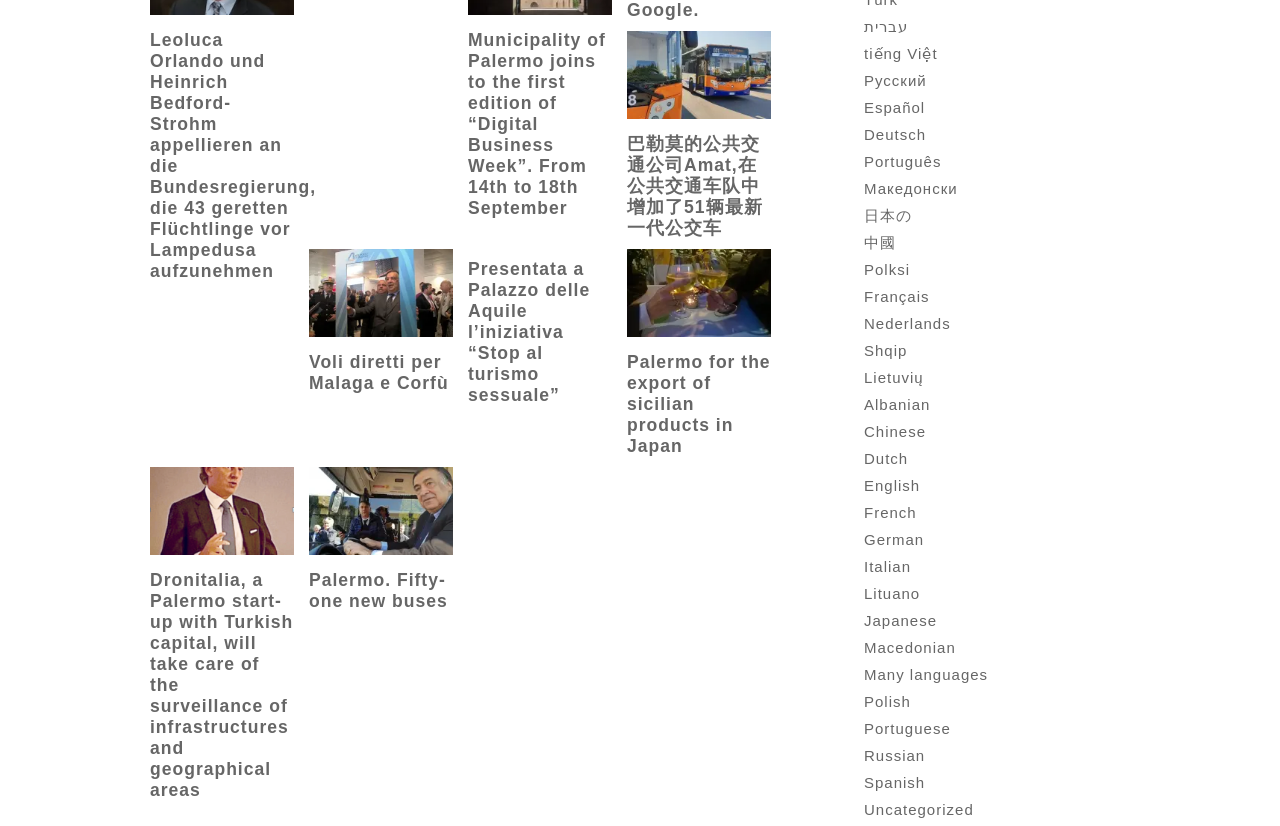What is the purpose of Dronitalia, a Palermo start-up?
Using the image as a reference, give a one-word or short phrase answer.

Surveillance